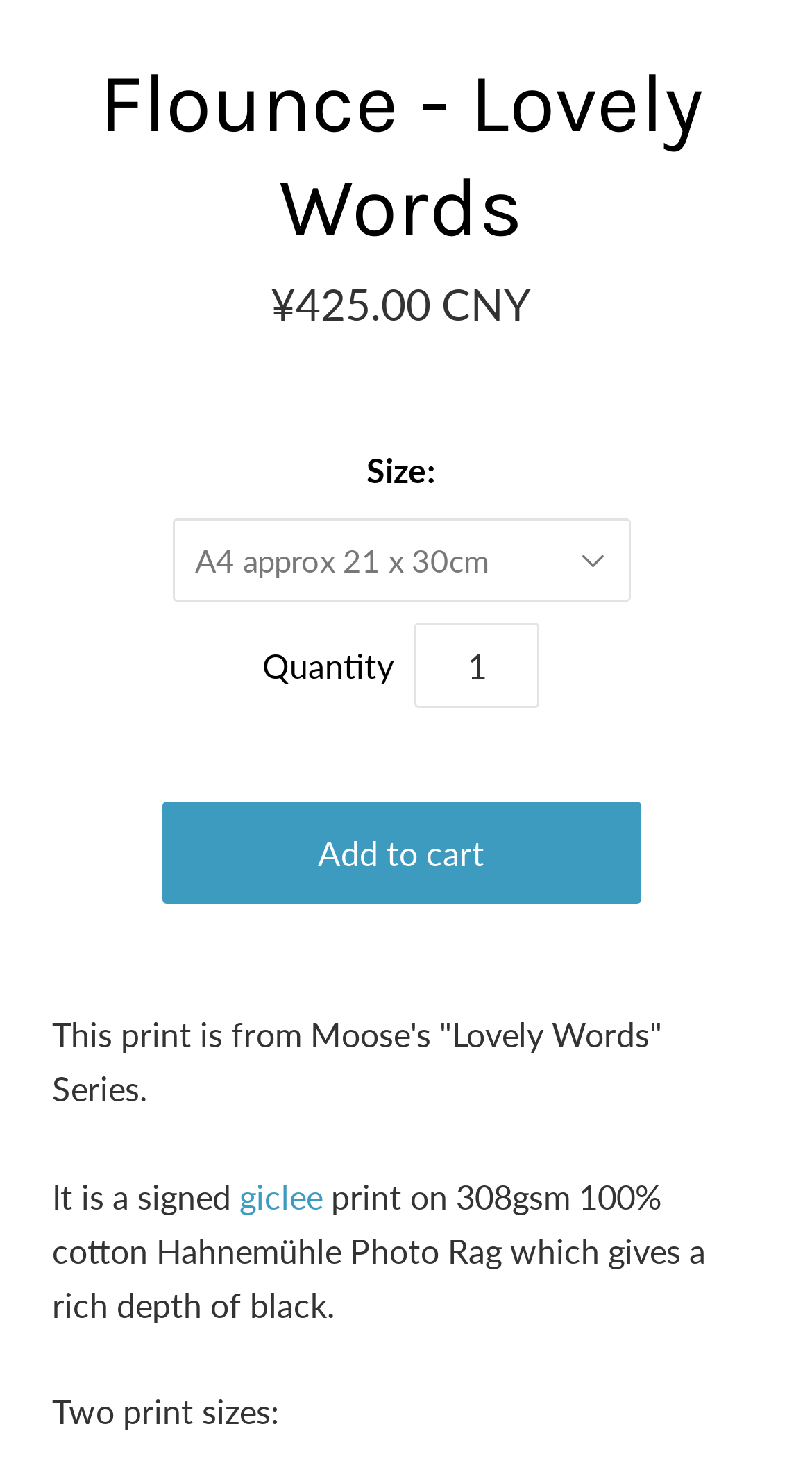Utilize the information from the image to answer the question in detail:
What is the default size of the print?

I found the default size of the print by looking at the StaticText element with the text 'A4 approx 21 x 30cm' which is located at [0.24, 0.368, 0.601, 0.393] on the webpage. This element is located near the 'Size:' label and the combobox, indicating that it is the default size.